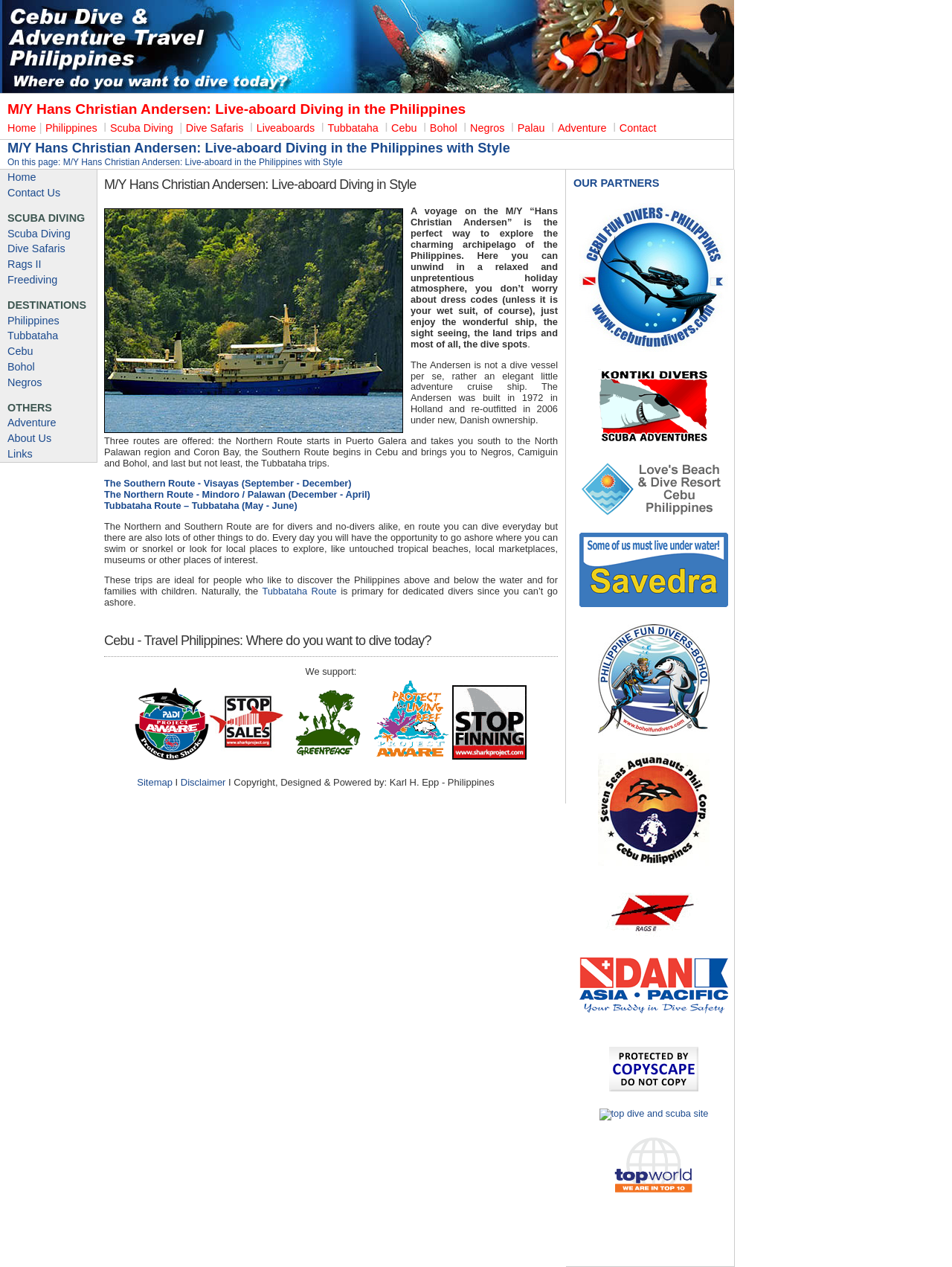Identify the bounding box of the HTML element described here: "Palau". Provide the coordinates as four float numbers between 0 and 1: [left, top, right, bottom].

[0.544, 0.094, 0.575, 0.106]